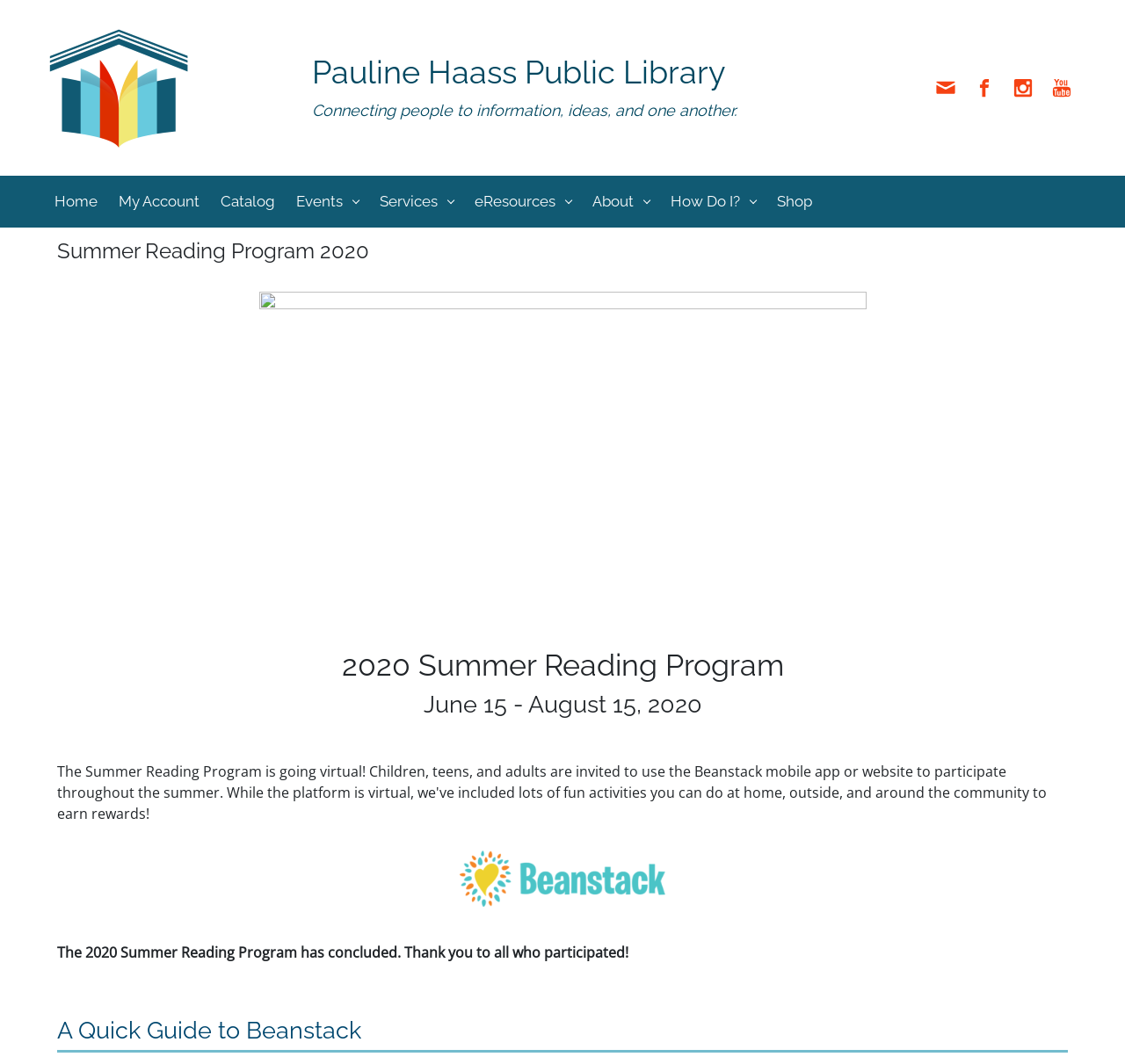Please specify the bounding box coordinates of the clickable region to carry out the following instruction: "View the Events page". The coordinates should be four float numbers between 0 and 1, in the format [left, top, right, bottom].

[0.257, 0.165, 0.325, 0.213]